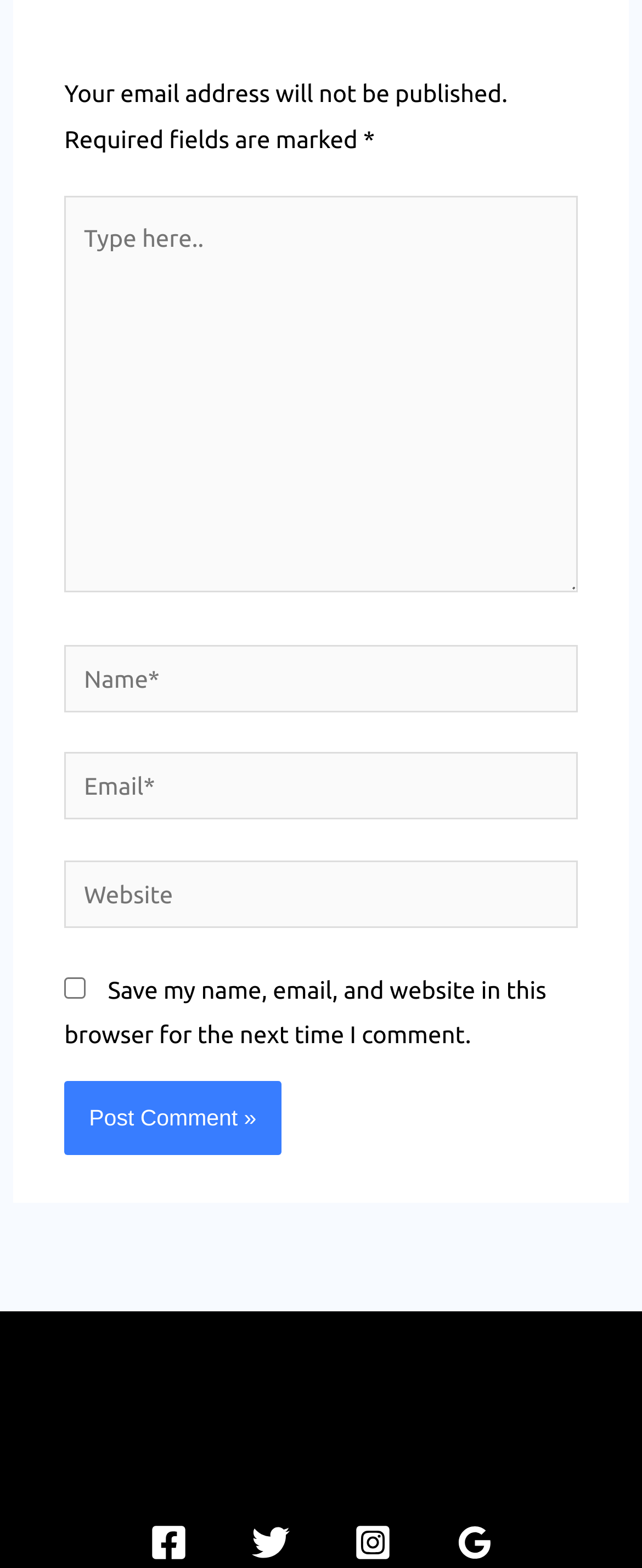Please determine the bounding box coordinates for the element that should be clicked to follow these instructions: "Visit Facebook".

[0.232, 0.972, 0.291, 0.996]